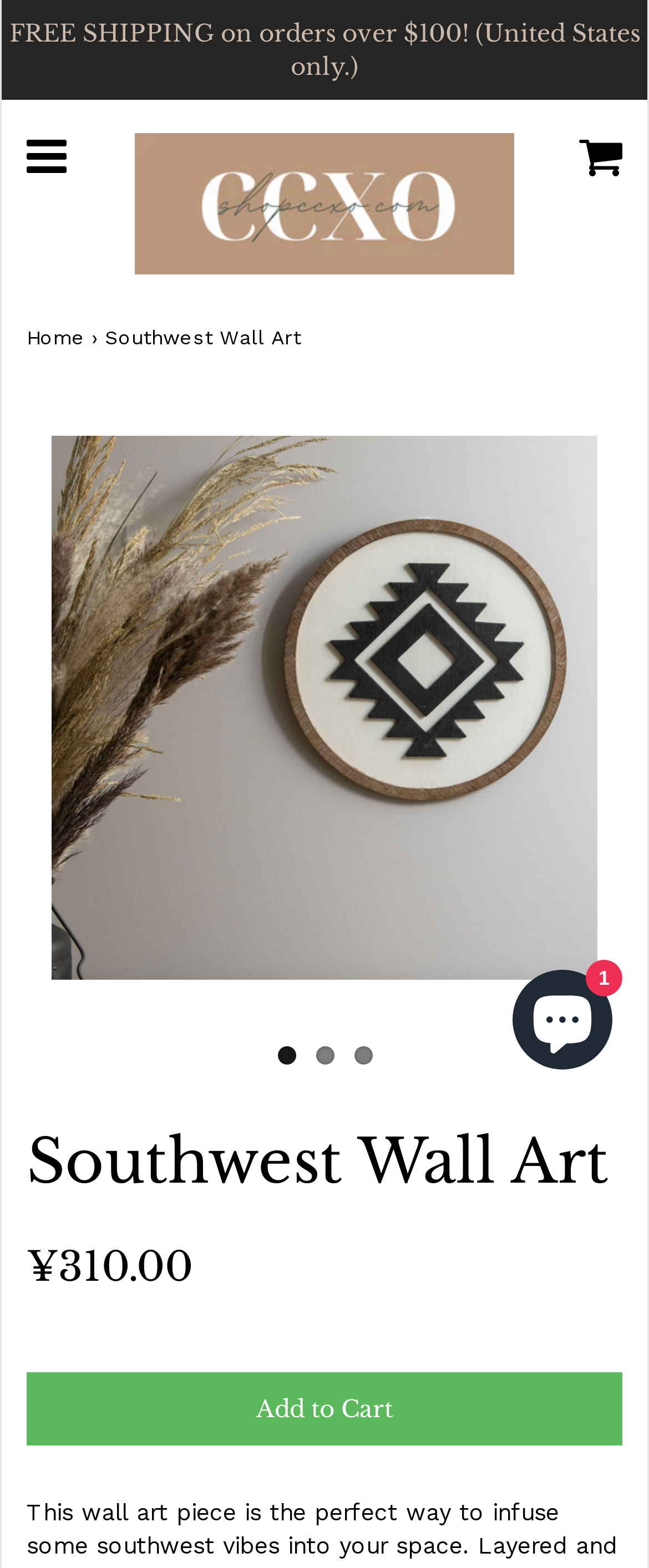What is the headline of the webpage?

Southwest Wall Art